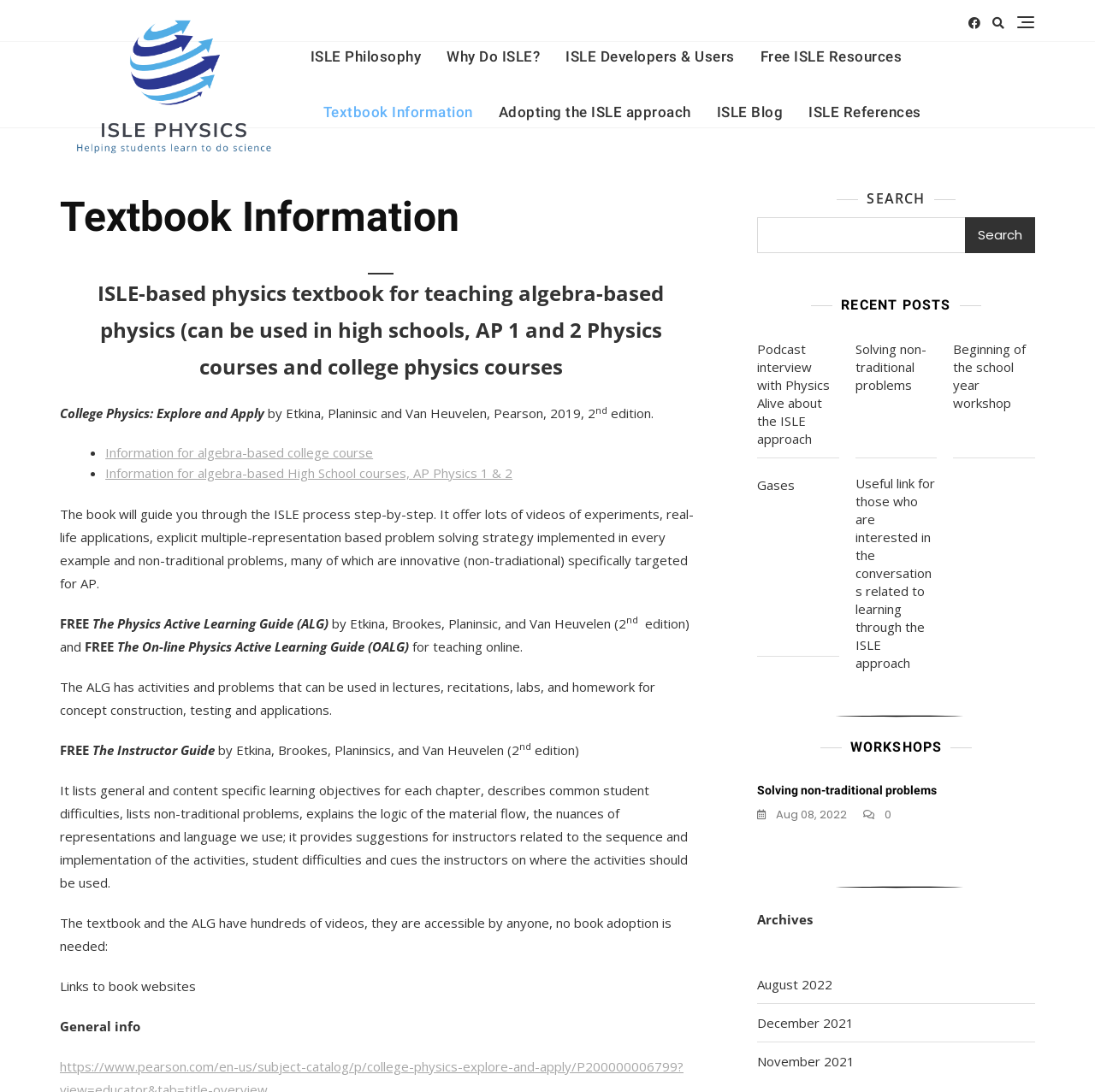Can you provide the bounding box coordinates for the element that should be clicked to implement the instruction: "Search for a keyword"?

[0.691, 0.199, 0.945, 0.232]